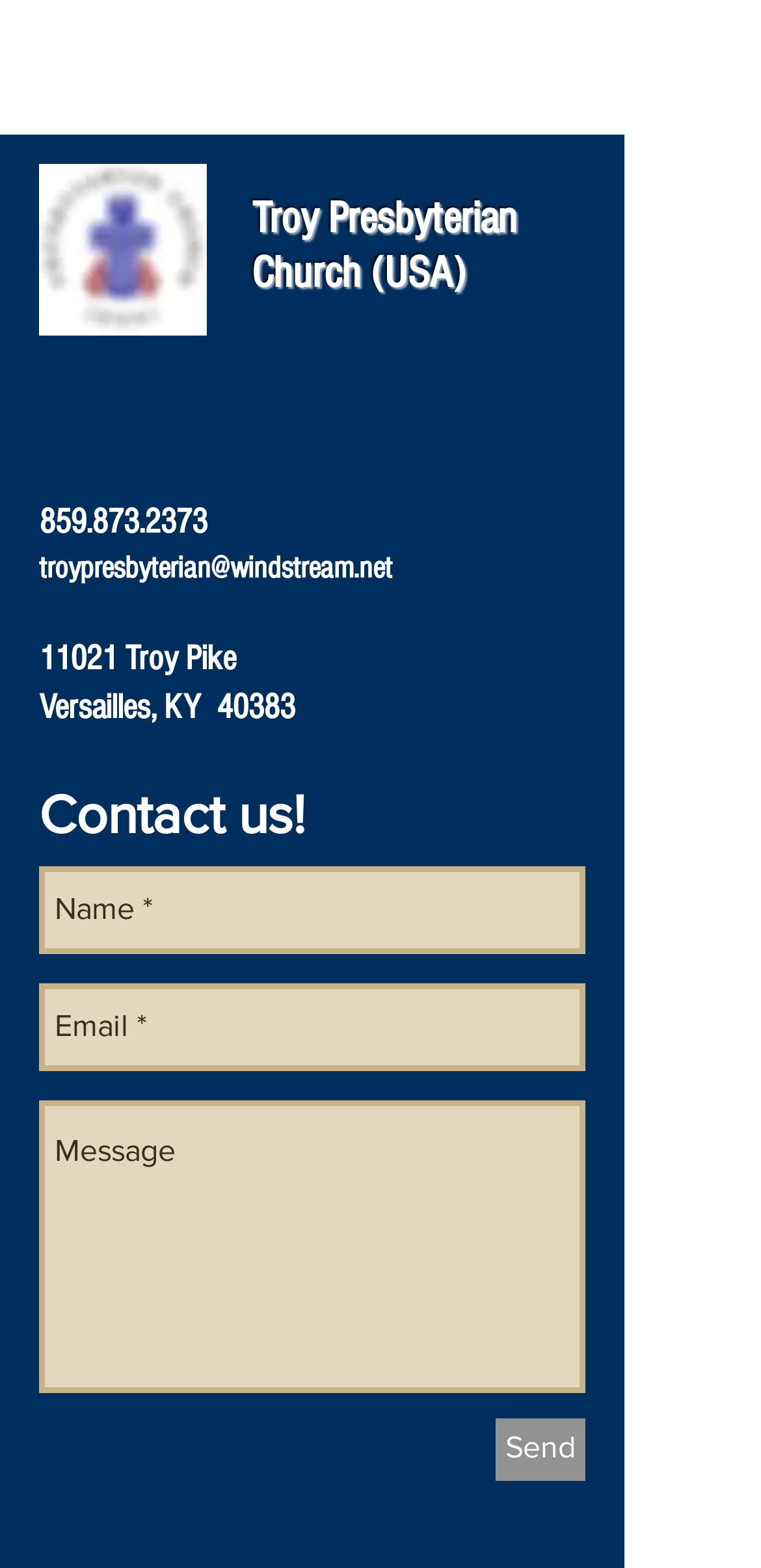Provide a one-word or one-phrase answer to the question:
What is the function of the button at the bottom of the form?

Send